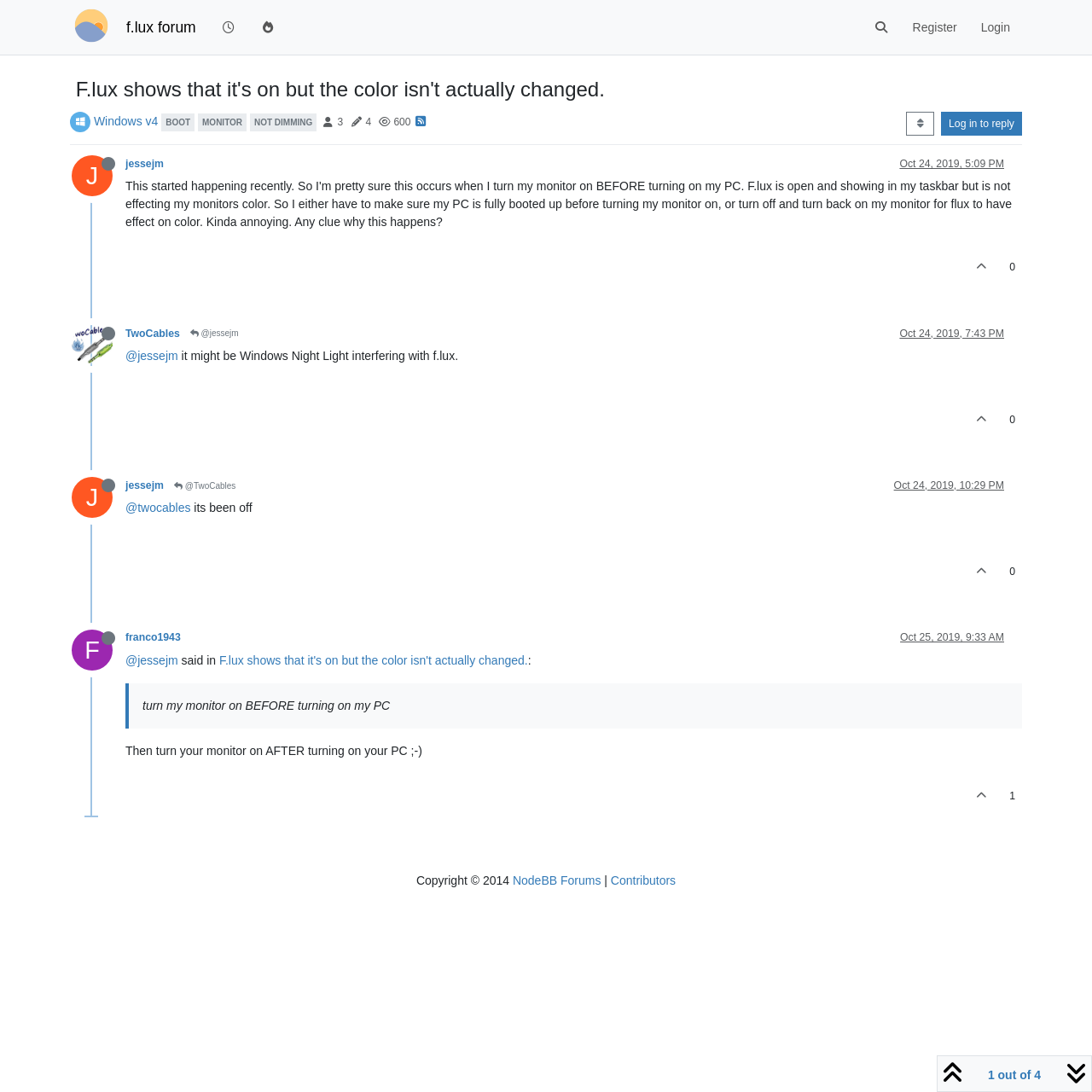Indicate the bounding box coordinates of the element that needs to be clicked to satisfy the following instruction: "Reply to the post". The coordinates should be four float numbers between 0 and 1, i.e., [left, top, right, bottom].

[0.862, 0.102, 0.936, 0.125]